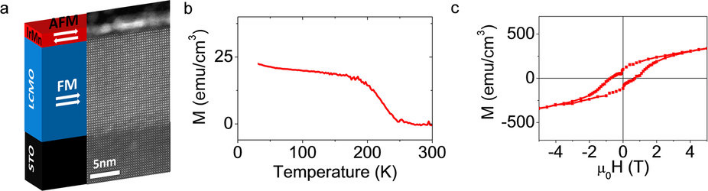What is the material structure composed of?
Carefully analyze the image and provide a thorough answer to the question.

According to the caption, the material structure is divided into layers, which include a ferromagnetic (FM) and an antiferromagnetic (AFM) component, as shown in panel (a) of the figure.